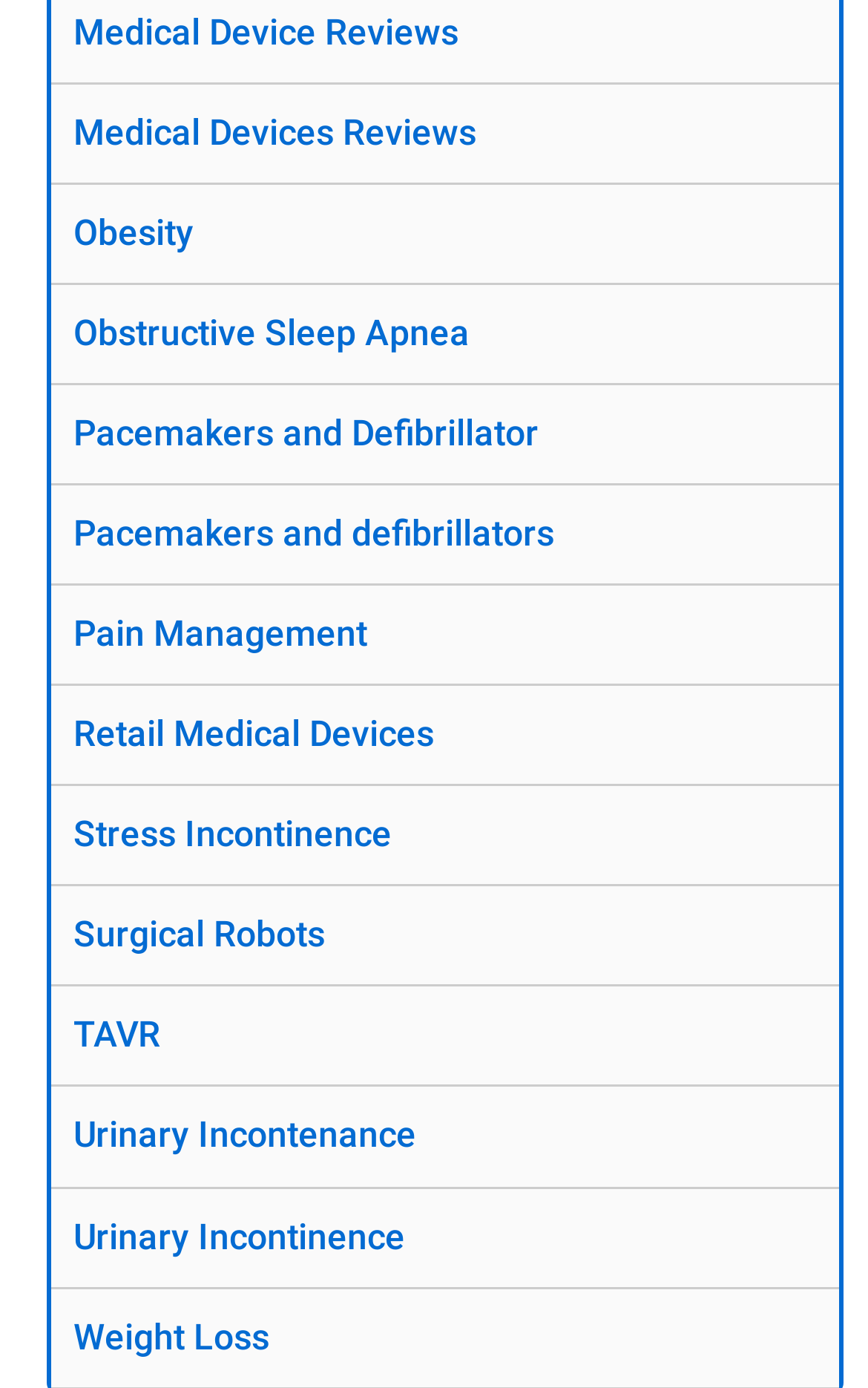Using the provided description Obesity, find the bounding box coordinates for the UI element. Provide the coordinates in (top-left x, top-left y, bottom-right x, bottom-right y) format, ensuring all values are between 0 and 1.

[0.085, 0.152, 0.223, 0.183]